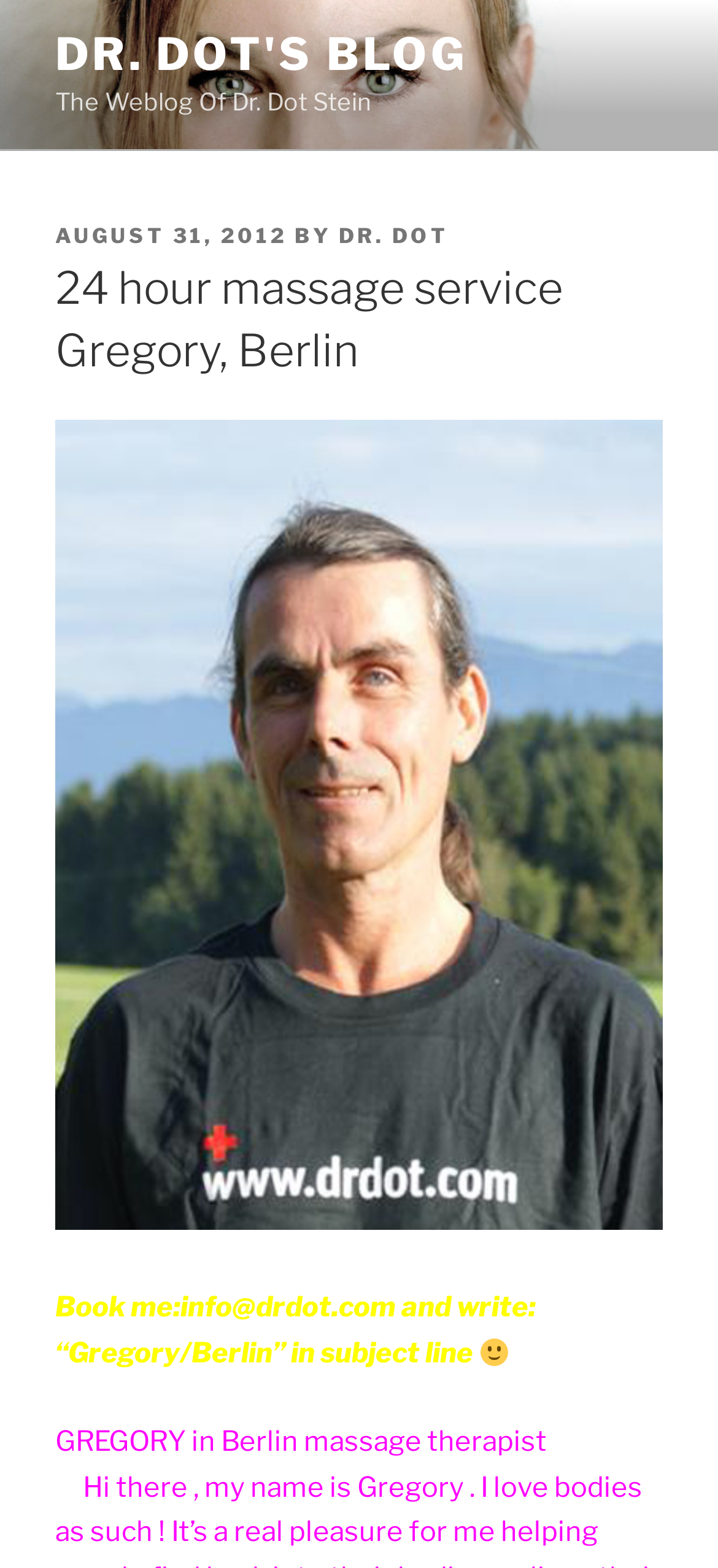For the given element description Dr. Dot's Blog, determine the bounding box coordinates of the UI element. The coordinates should follow the format (top-left x, top-left y, bottom-right x, bottom-right y) and be within the range of 0 to 1.

[0.077, 0.018, 0.651, 0.052]